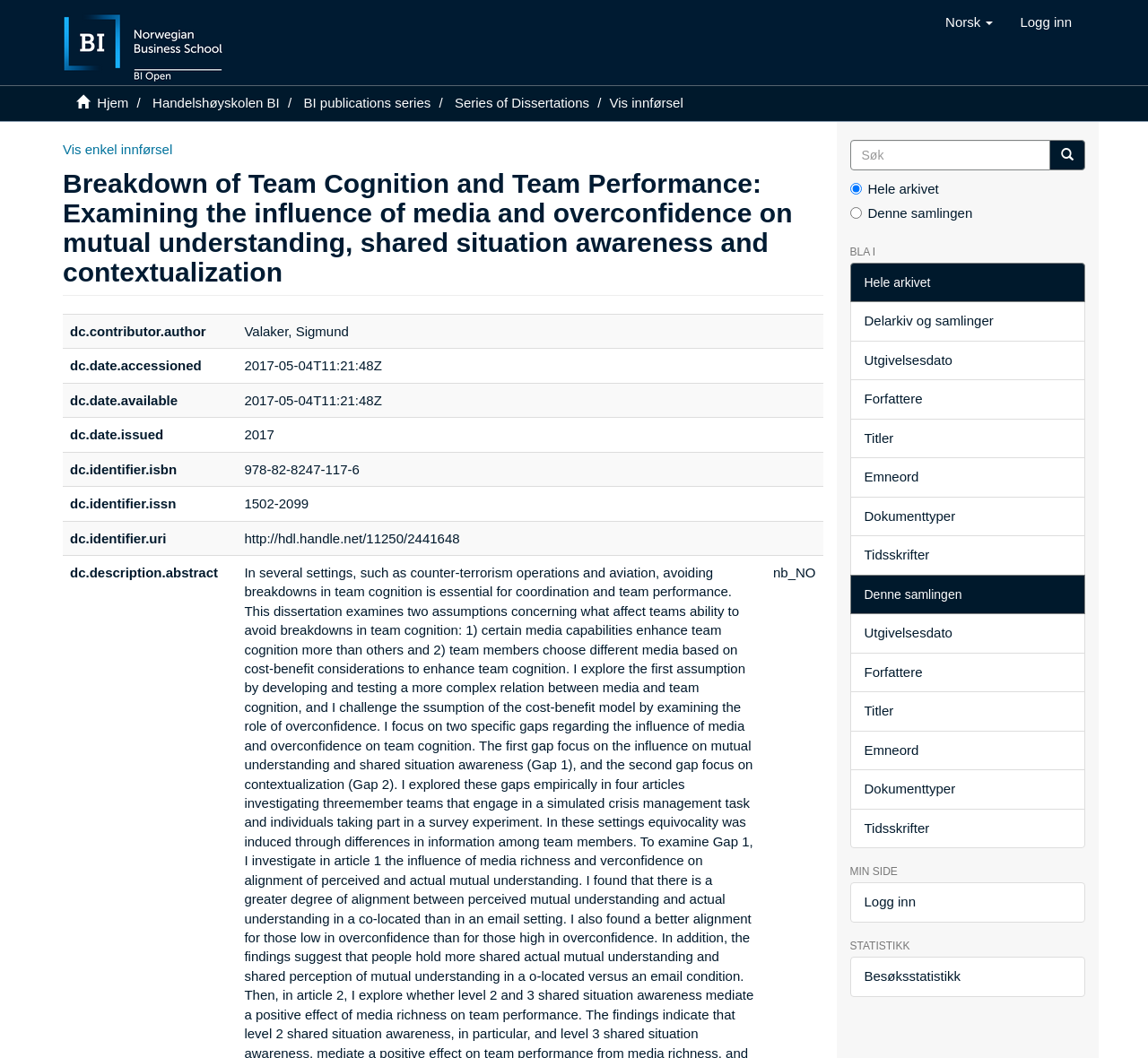Kindly determine the bounding box coordinates for the clickable area to achieve the given instruction: "View the 'Delarkiv og samlinger' page".

[0.74, 0.285, 0.945, 0.323]